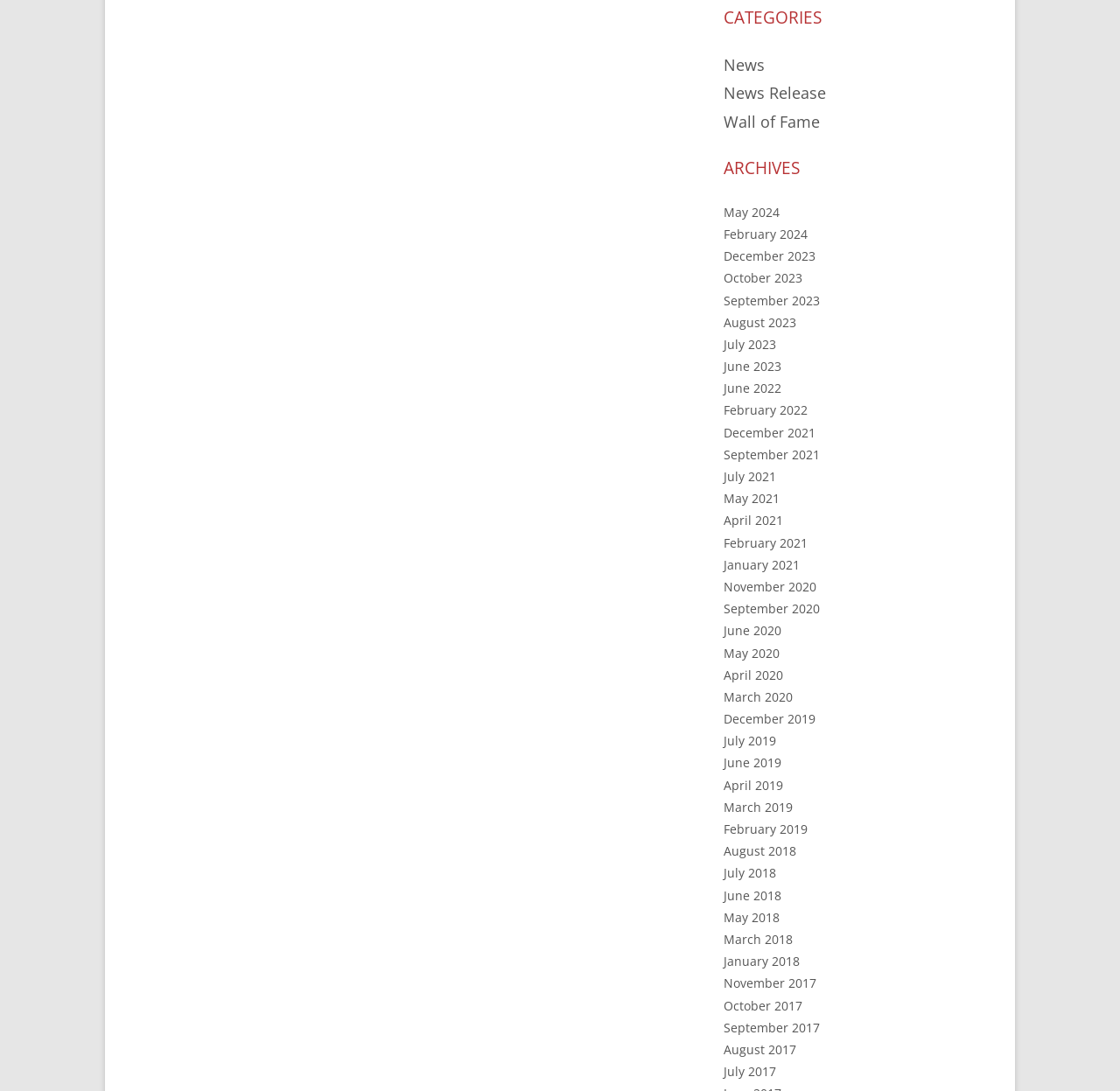How many archives are available for the year 2024?
Please give a detailed and elaborate answer to the question.

By reviewing the links under the 'ARCHIVES' heading, I counted two archives available for the year 2024: 'May 2024' and 'February 2024'.